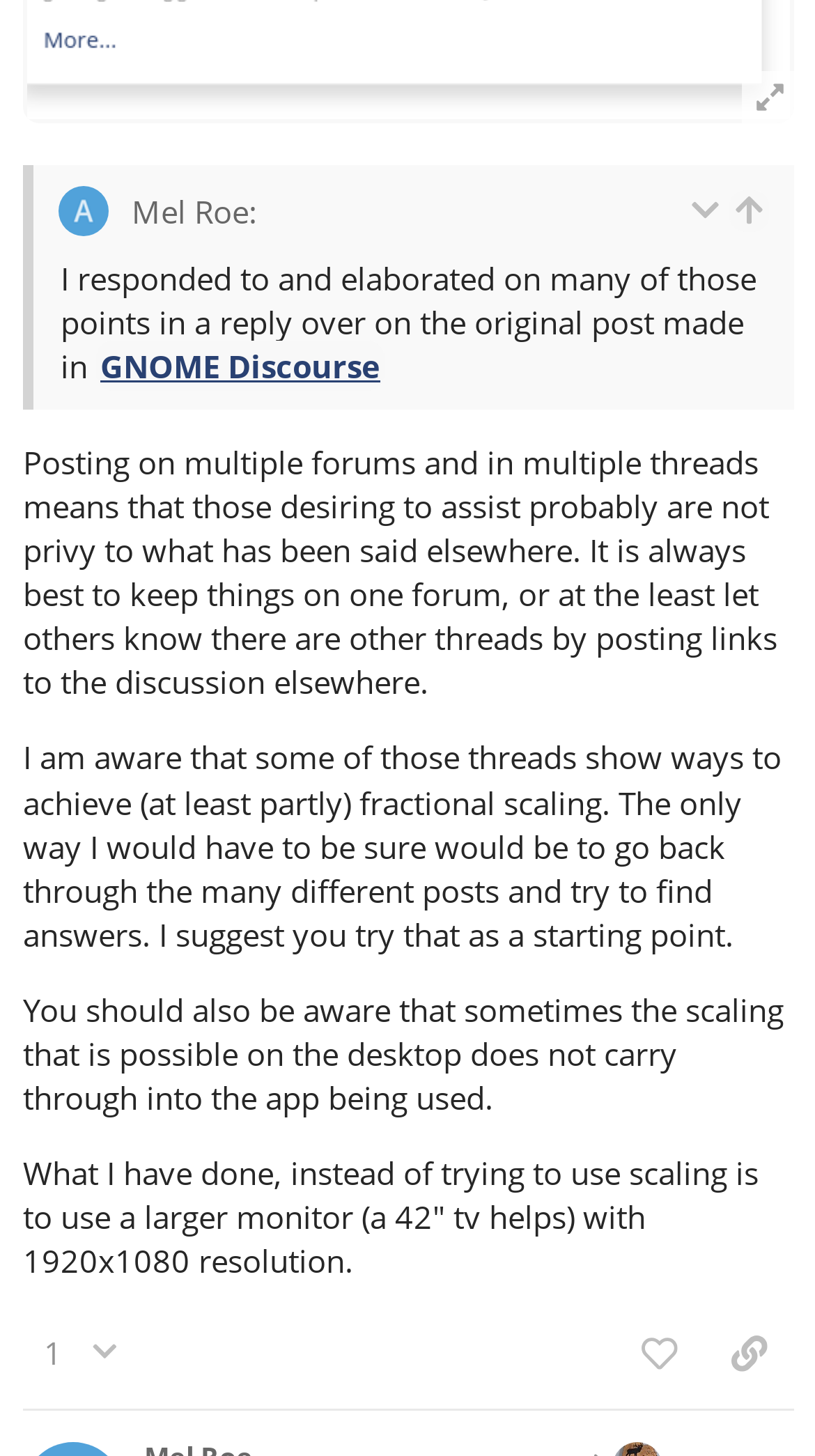Given the description "workstation", provide the bounding box coordinates of the corresponding UI element.

[0.35, 0.217, 0.555, 0.239]